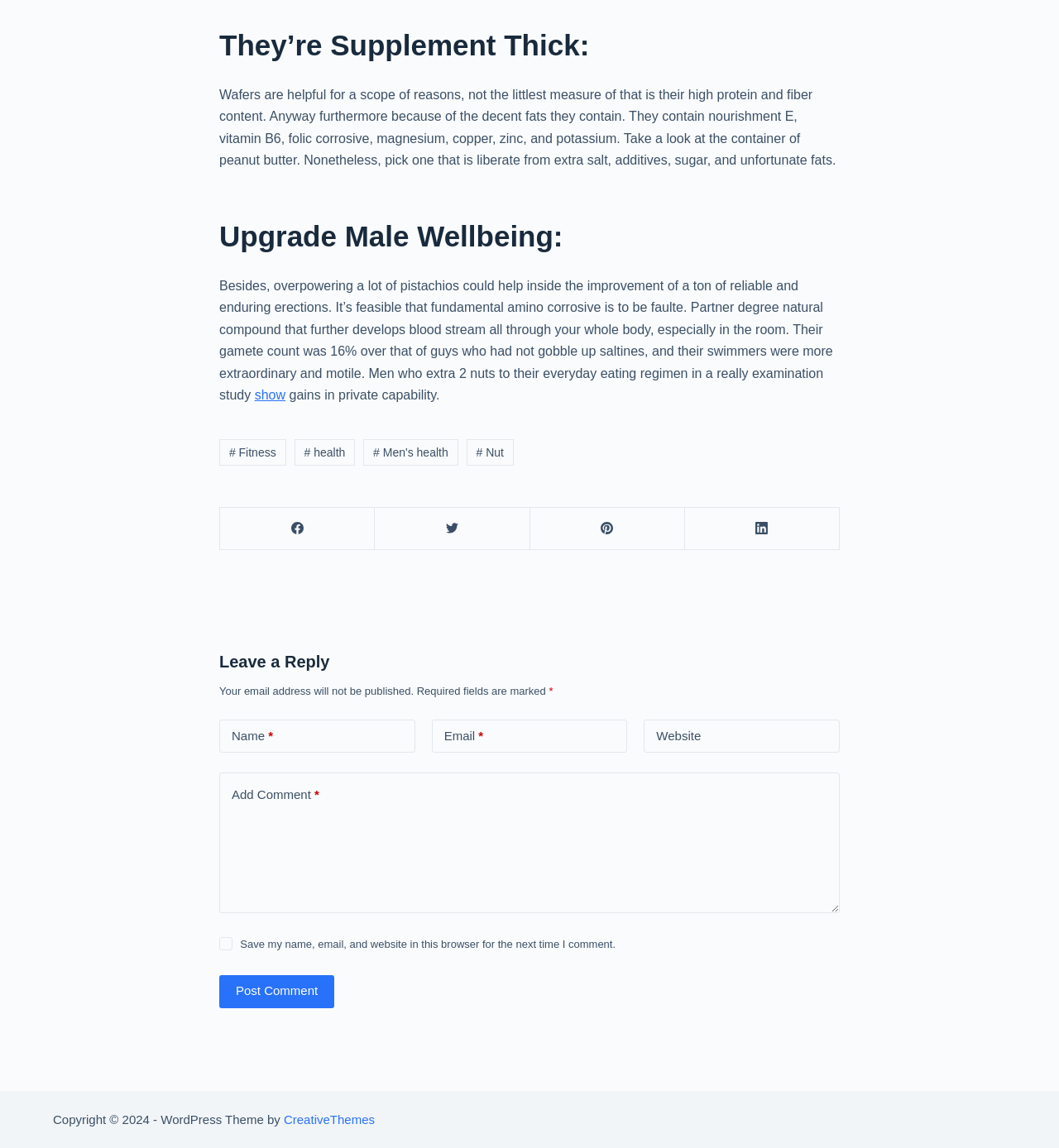Please identify the bounding box coordinates of the element I need to click to follow this instruction: "Click on the 'Fitness' link".

[0.207, 0.383, 0.27, 0.405]